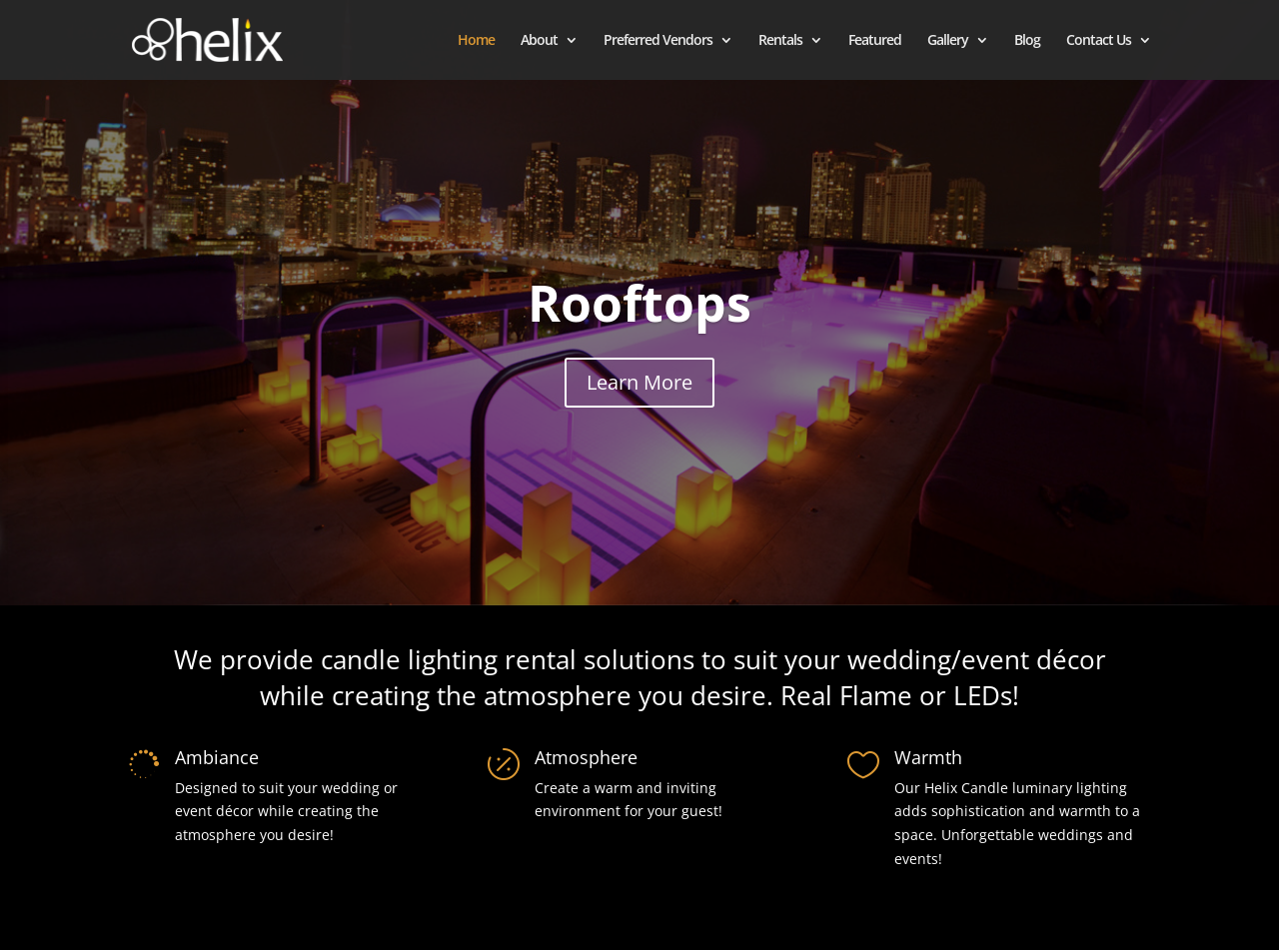Identify the bounding box coordinates of the element to click to follow this instruction: 'Click on Helix Candles'. Ensure the coordinates are four float values between 0 and 1, provided as [left, top, right, bottom].

[0.103, 0.03, 0.221, 0.05]